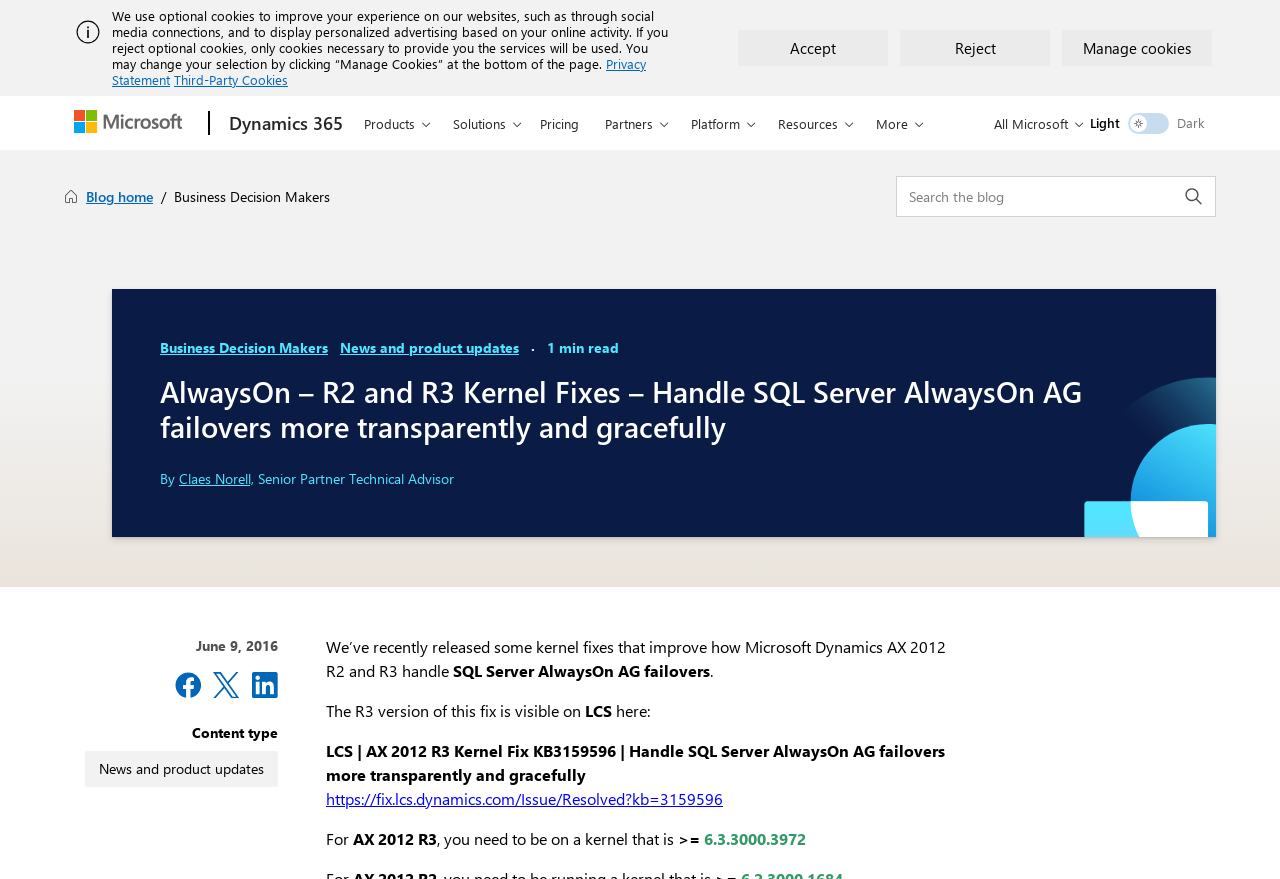Locate the bounding box coordinates of the segment that needs to be clicked to meet this instruction: "Read the blog post".

[0.125, 0.416, 0.912, 0.505]